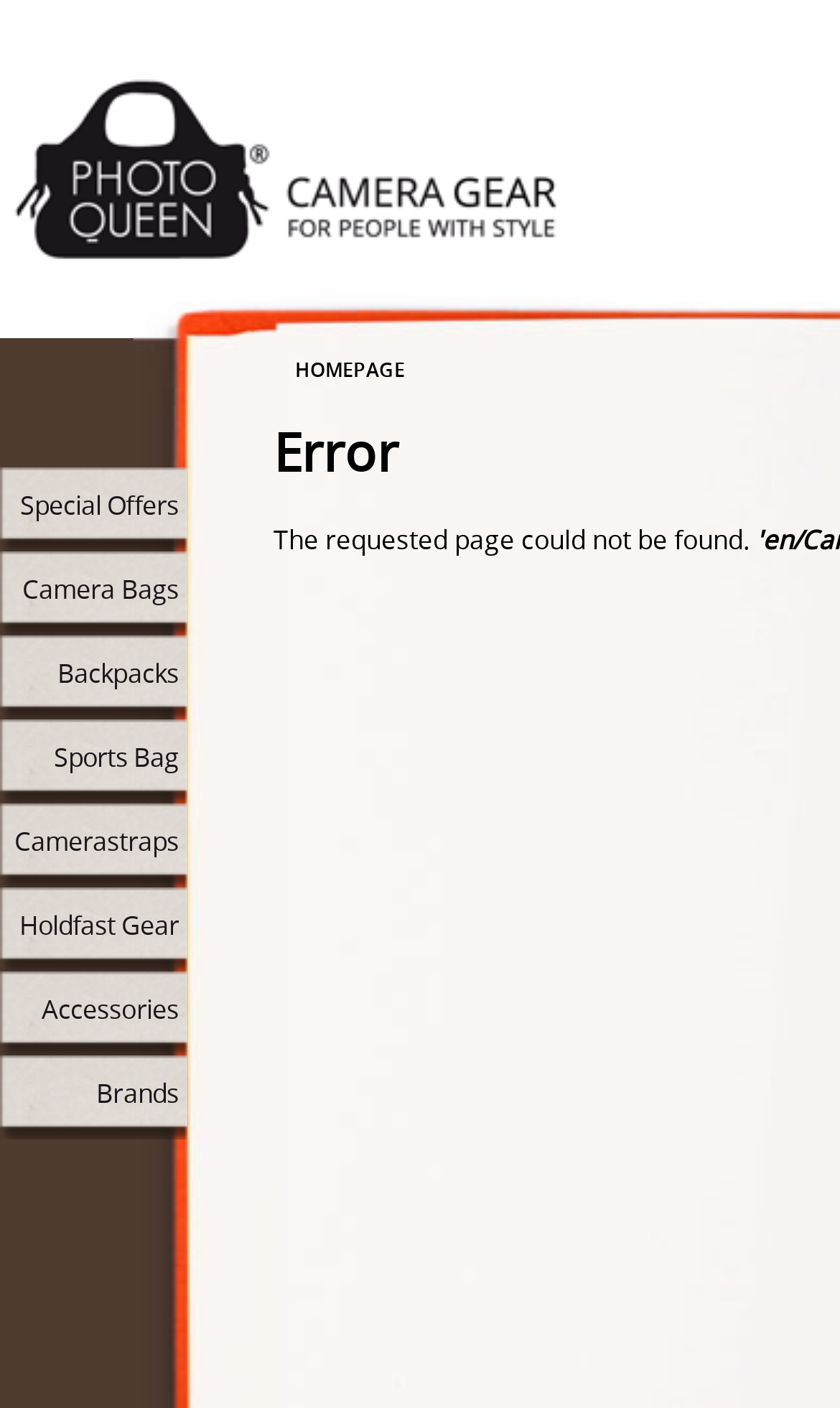Can you identify the bounding box coordinates of the clickable region needed to carry out this instruction: 'go to Special Offers'? The coordinates should be four float numbers within the range of 0 to 1, stated as [left, top, right, bottom].

[0.016, 0.332, 0.223, 0.384]